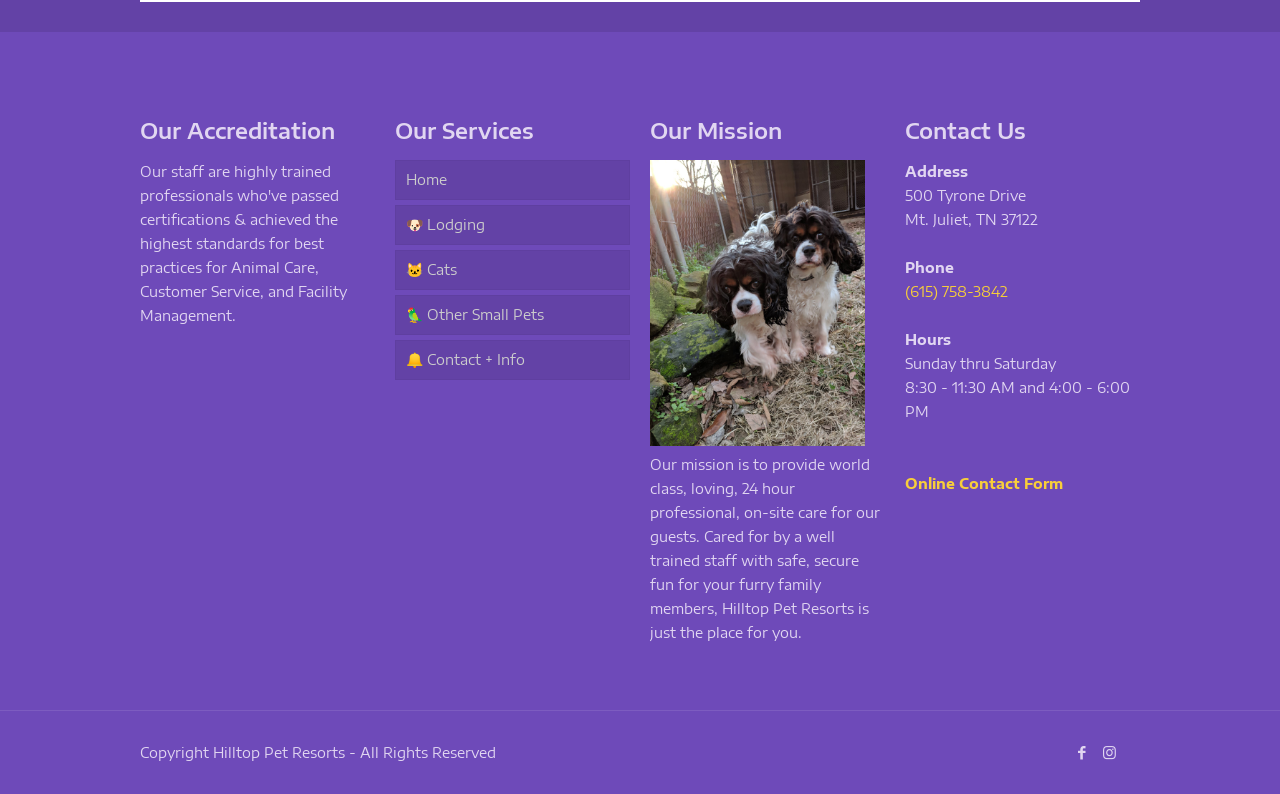Answer the question below with a single word or a brief phrase: 
What is the address of Hilltop Pet Resorts?

500 Tyrone Drive